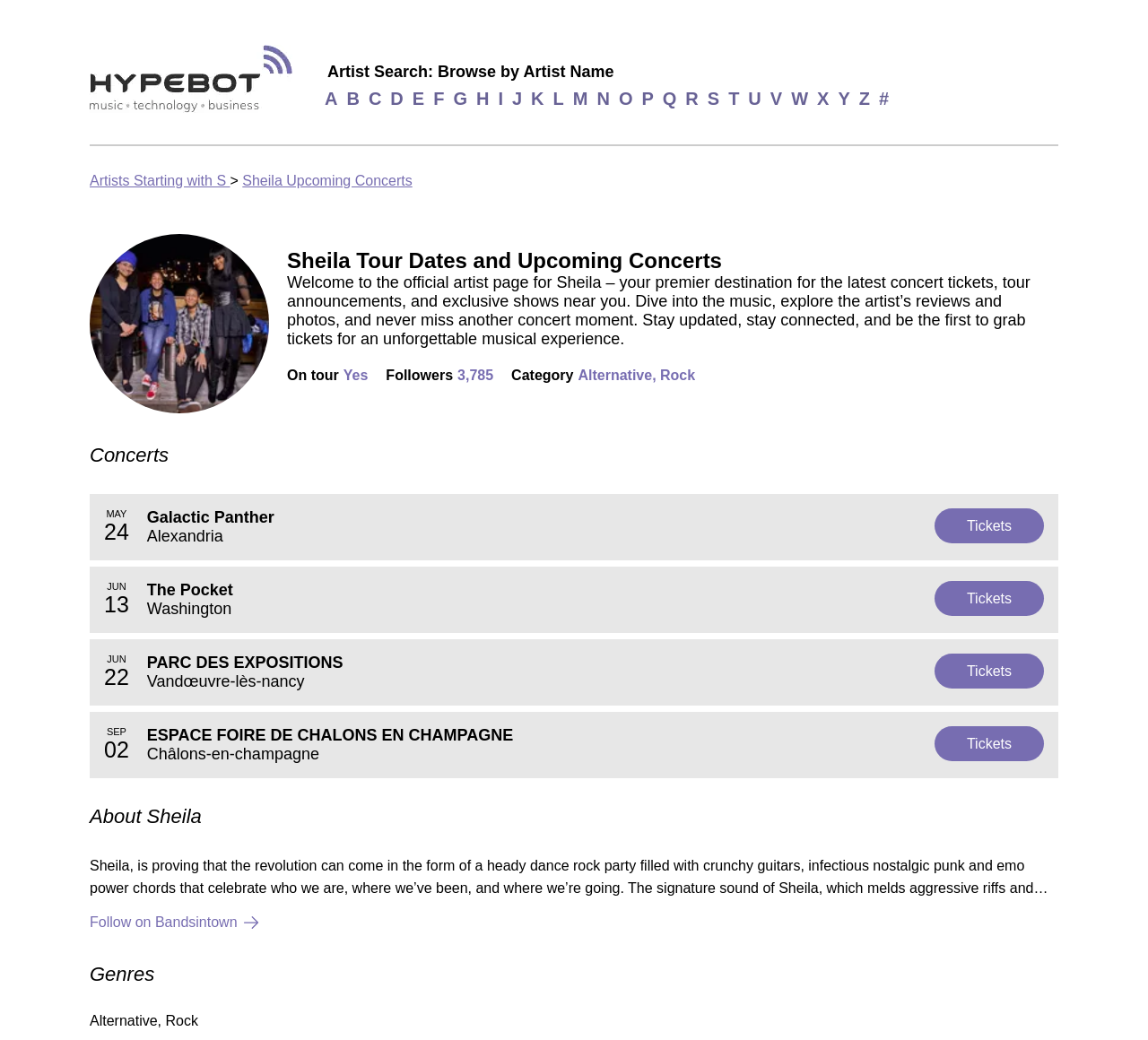What is the name of the artist?
Based on the image, please offer an in-depth response to the question.

The name of the artist can be found in the heading 'Sheila Tour Dates and Upcoming Concerts' and also in the image description 'Sheila'.